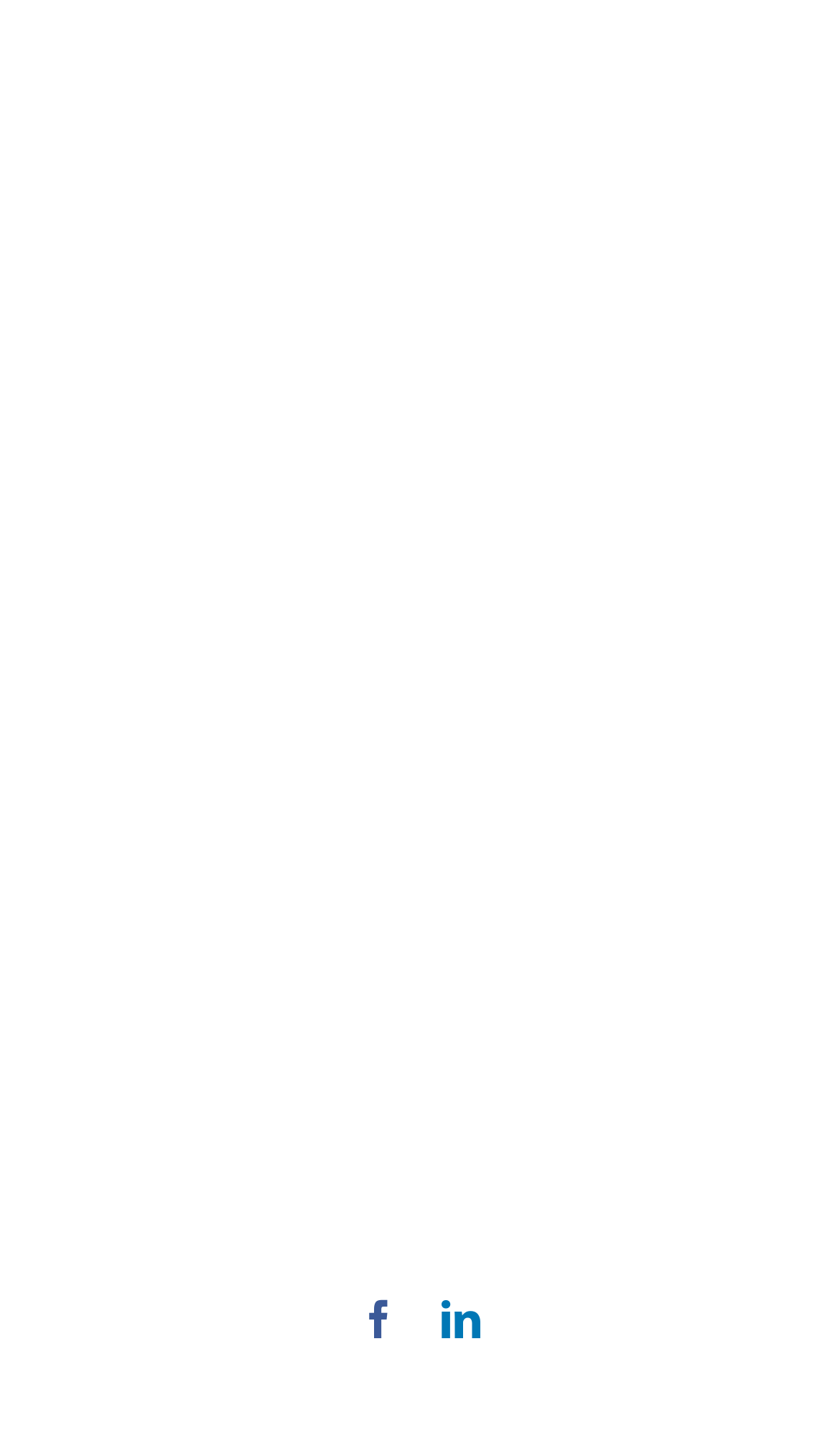What is the company's logo?
Look at the webpage screenshot and answer the question with a detailed explanation.

The company's logo is located at the top-right corner of the webpage, represented by an image with a bounding box of [0.244, 0.654, 0.756, 0.774]. The logo is described as 'Digital Workforce Solution (DWS) logo, representing a leading provider of RPA Consulting services.'